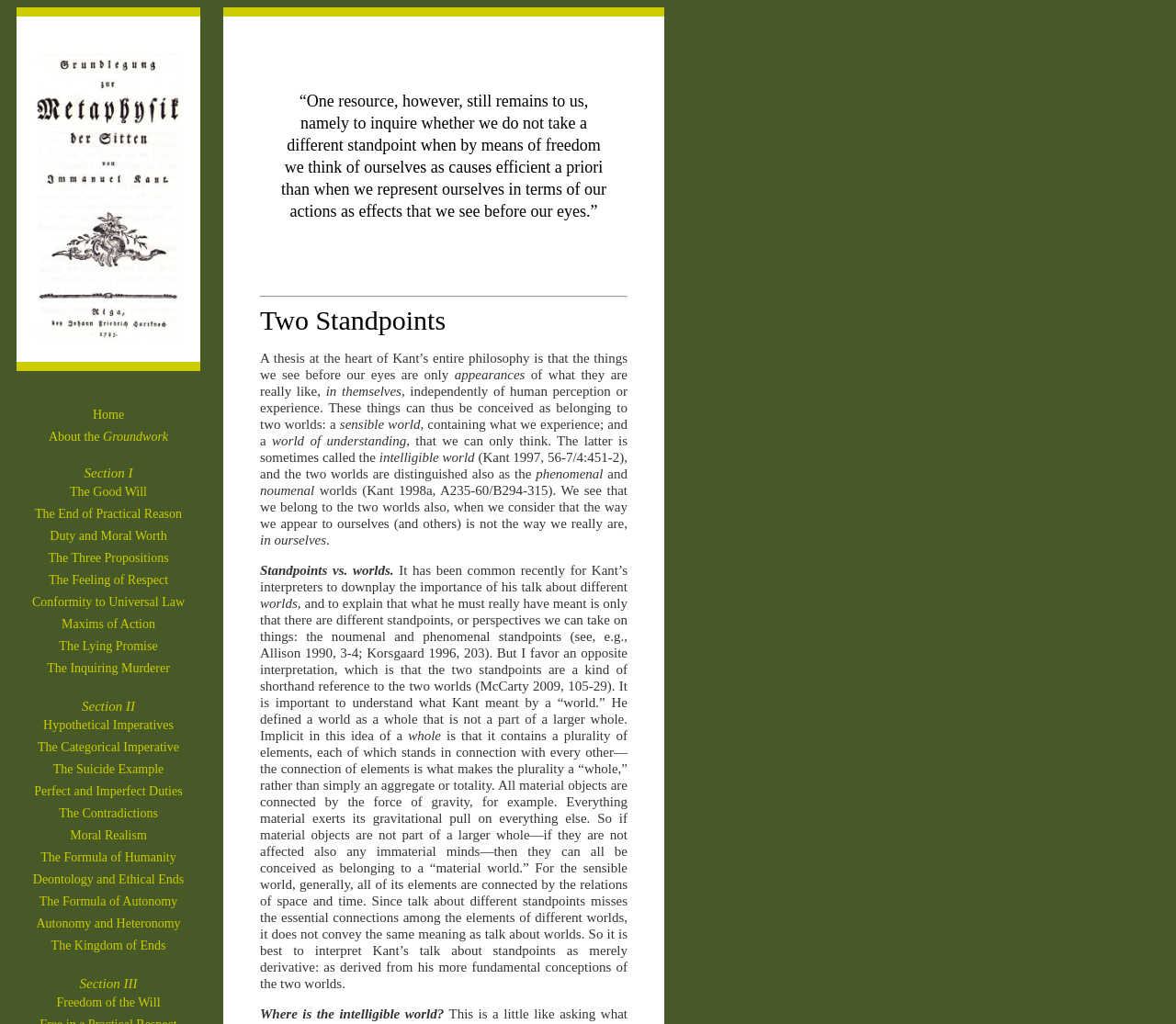Please determine the bounding box coordinates of the element's region to click for the following instruction: "Click on 'Where is the intelligible world?'".

[0.221, 0.983, 0.378, 0.997]